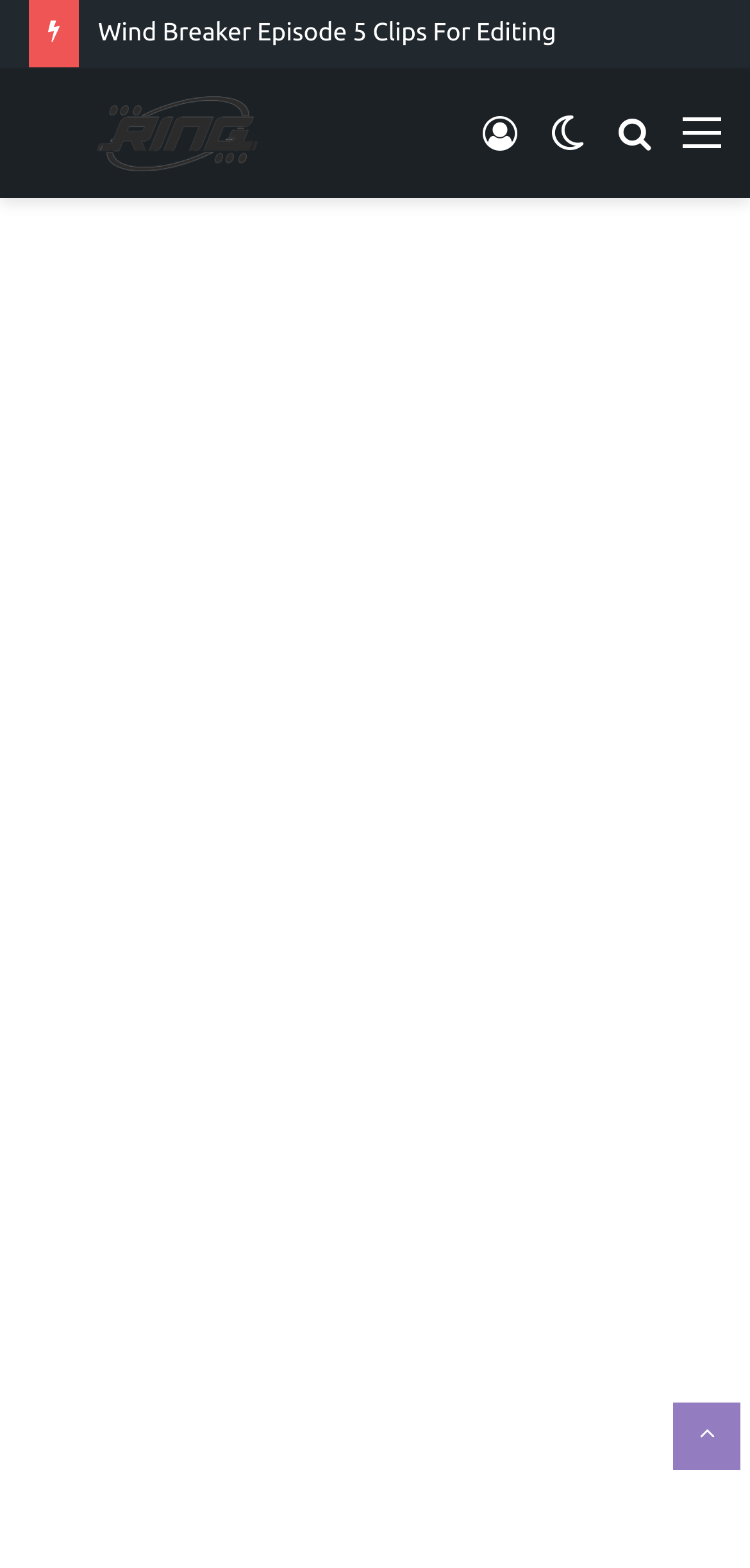What is the function of the iframe elements?
From the image, respond with a single word or phrase.

To display advertisements